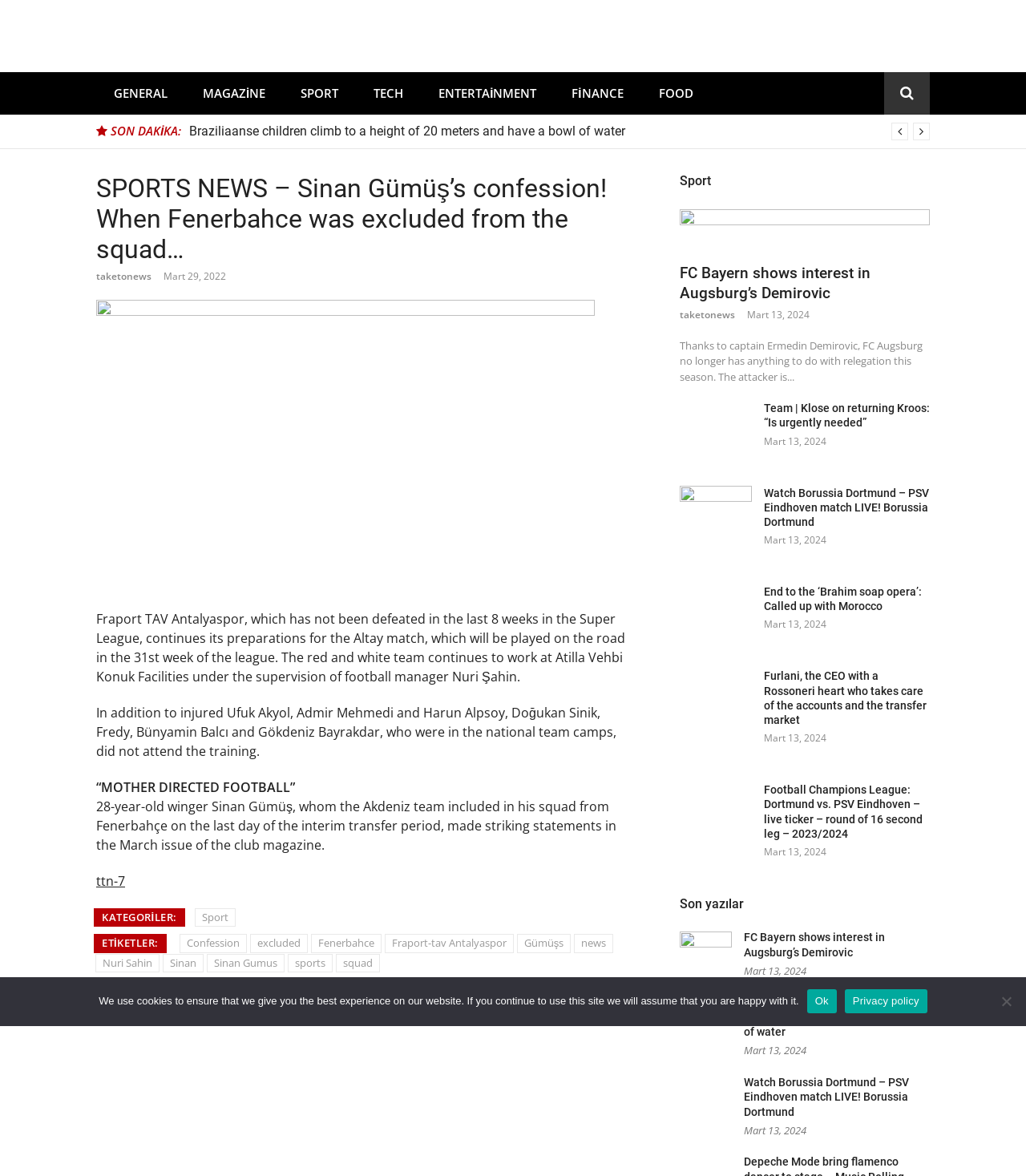Determine the bounding box coordinates for the element that should be clicked to follow this instruction: "View General Site Map". The coordinates should be given as four float numbers between 0 and 1, in the format [left, top, right, bottom].

None